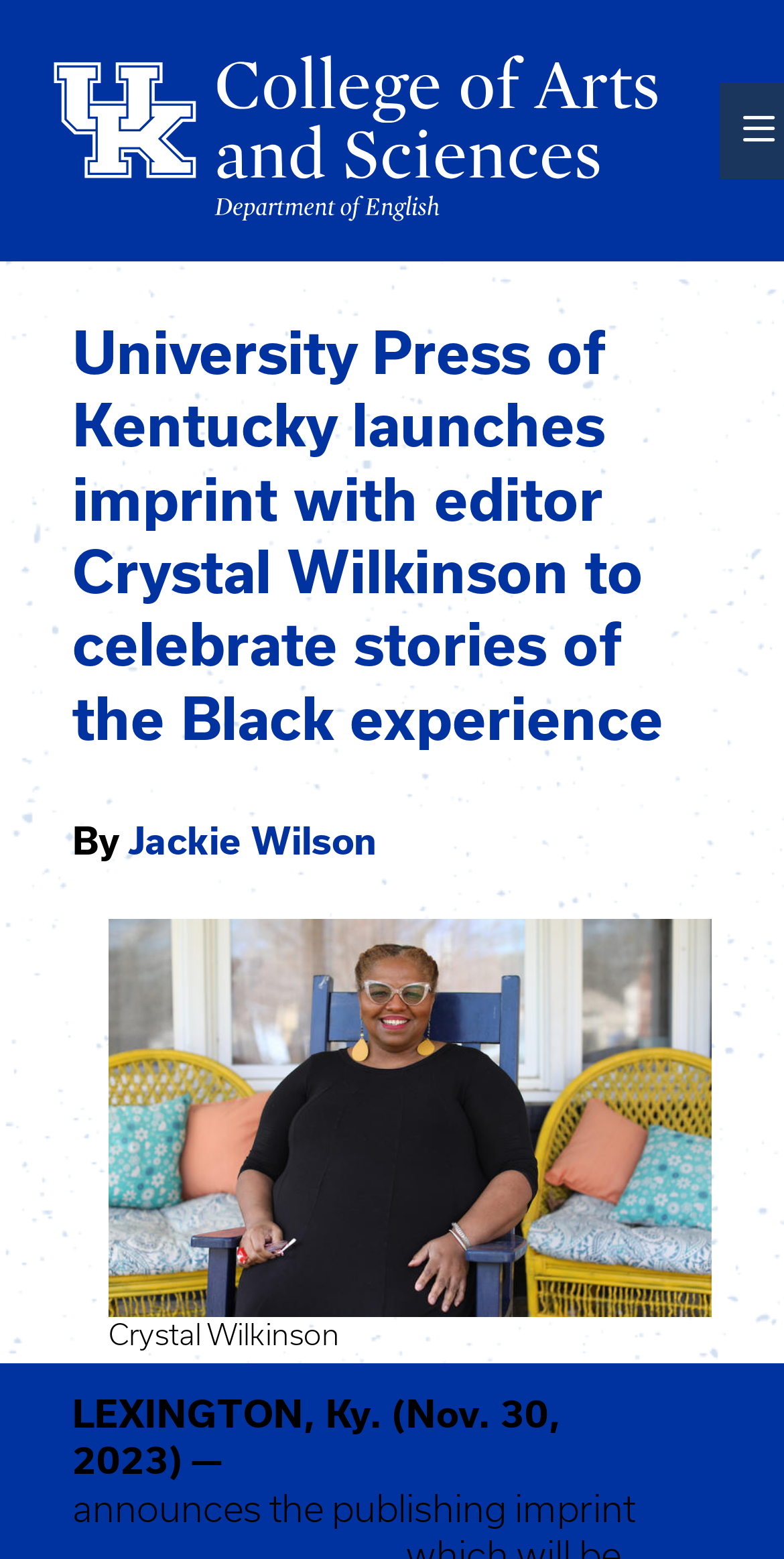Ascertain the bounding box coordinates for the UI element detailed here: "University Press of Kentucky". The coordinates should be provided as [left, top, right, bottom] with each value being a float between 0 and 1.

[0.295, 0.923, 0.908, 0.951]